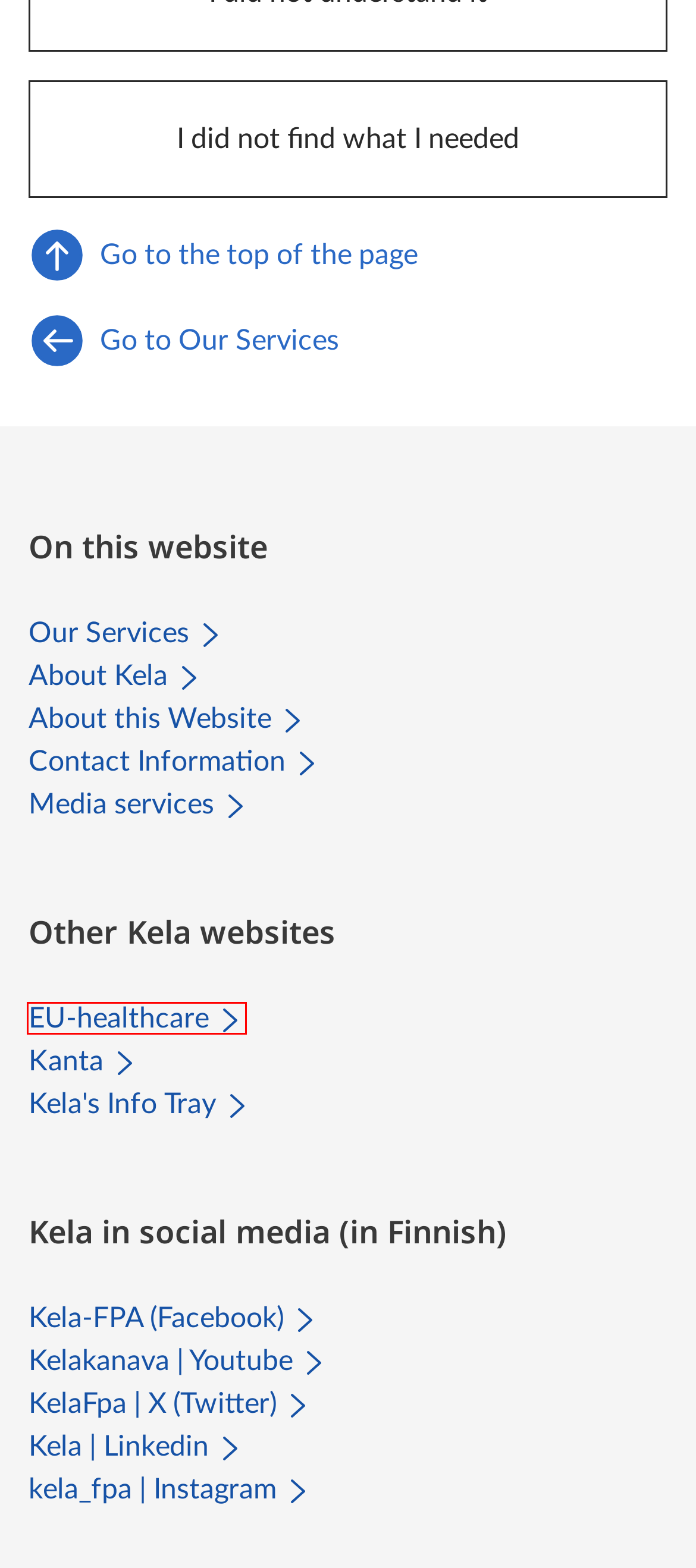Evaluate the webpage screenshot and identify the element within the red bounding box. Select the webpage description that best fits the new webpage after clicking the highlighted element. Here are the candidates:
A. Accessibility statement for www.kela.fi | About Kela | Kela
B. About Kela | Kela
C. Front page - EU-healthcare.fi
D. About this website | Kela
E. Kanta.fi - Citizens - Citizens - Kanta.fi
F. Media services | About Kela | Kela
G. Our Services | Kela
H. Data protection and handling of personal data | About Kela | Kela

C